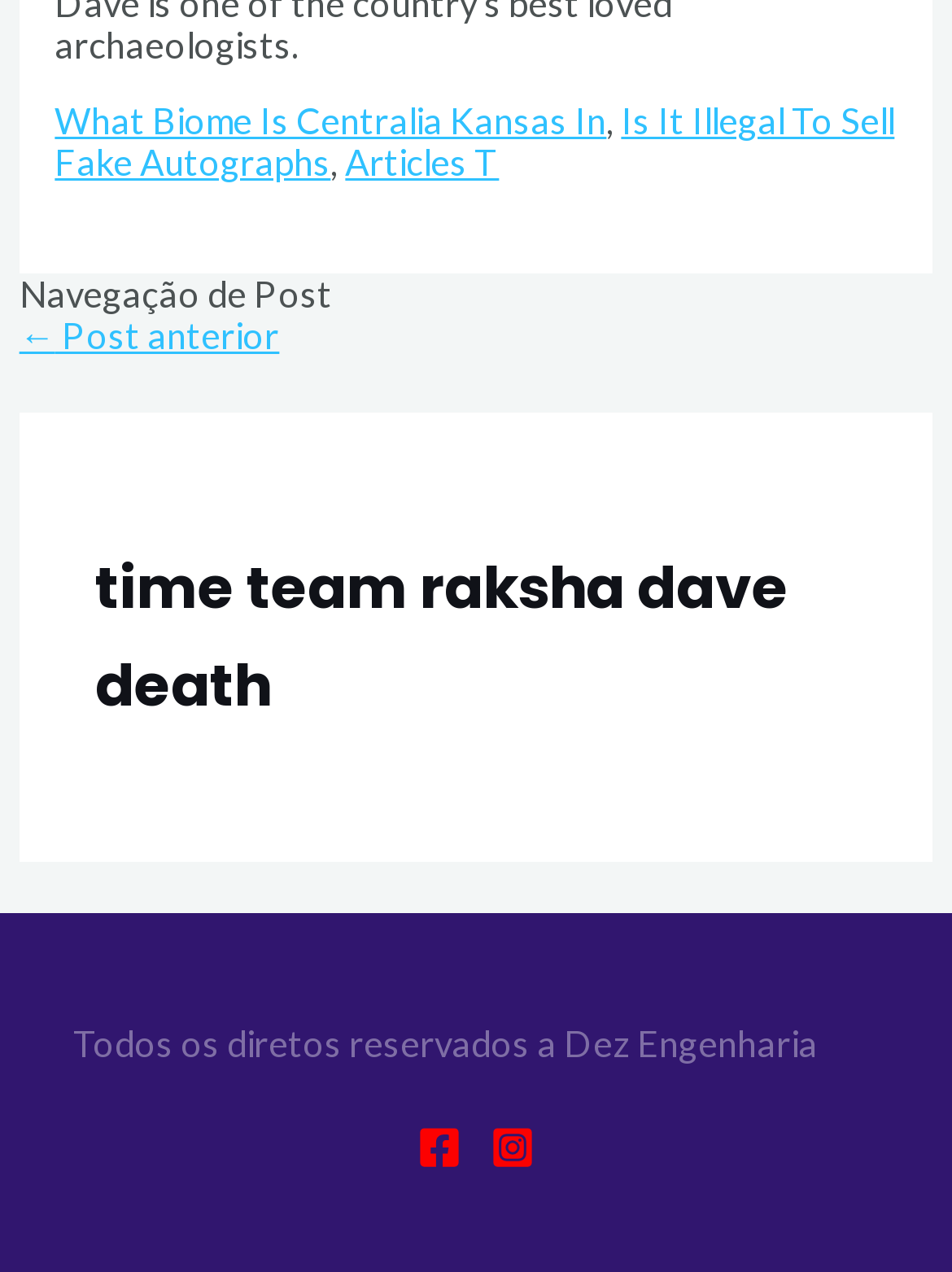How many links are present in the top section?
Kindly offer a comprehensive and detailed response to the question.

I counted the number of links in the top section by looking at the link elements, which are 'What Biome Is Centralia Kansas In', 'Is It Illegal To Sell Fake Autographs', and 'Articles T'.